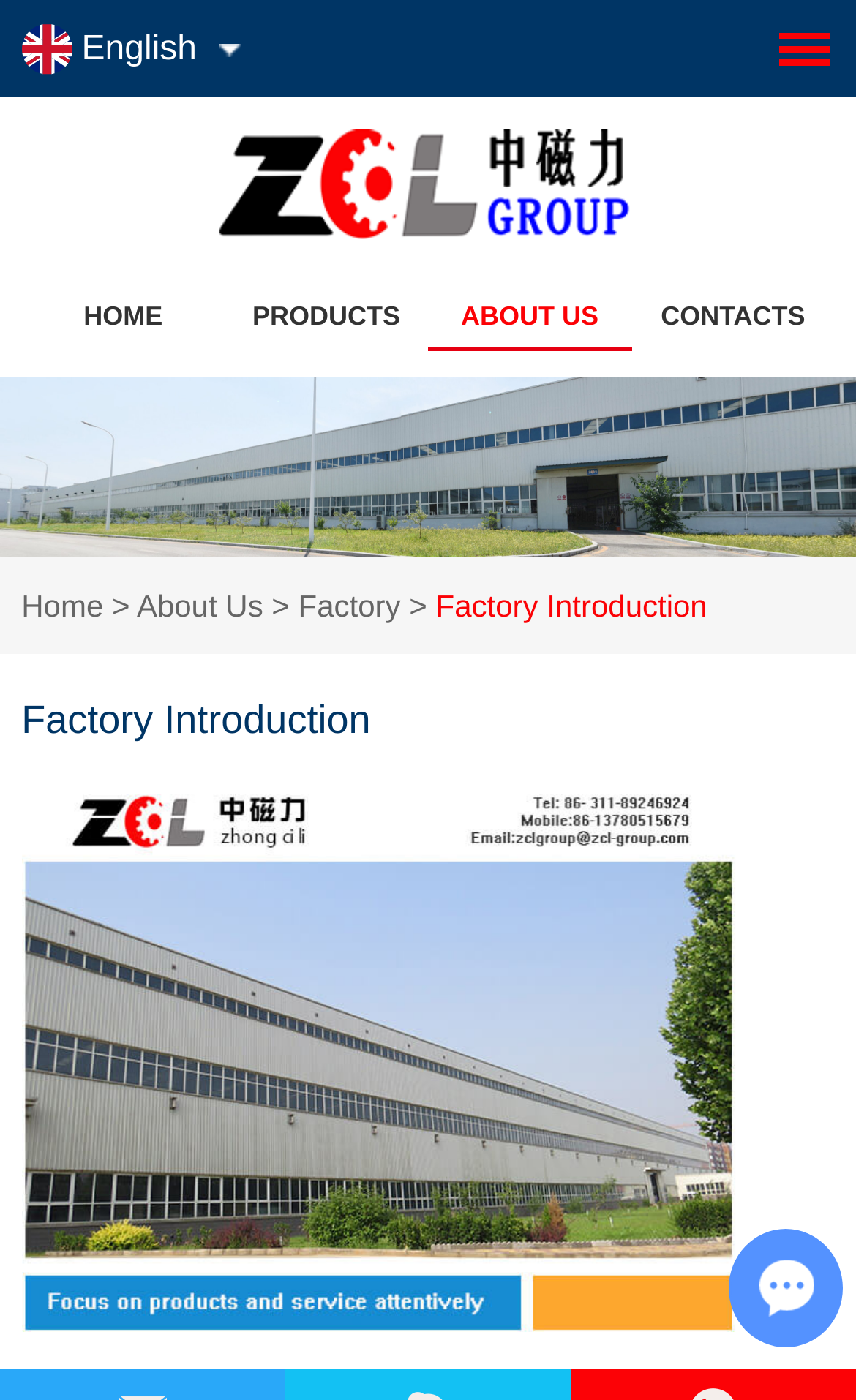Could you find the bounding box coordinates of the clickable area to complete this instruction: "Go to Home"?

[0.025, 0.215, 0.262, 0.251]